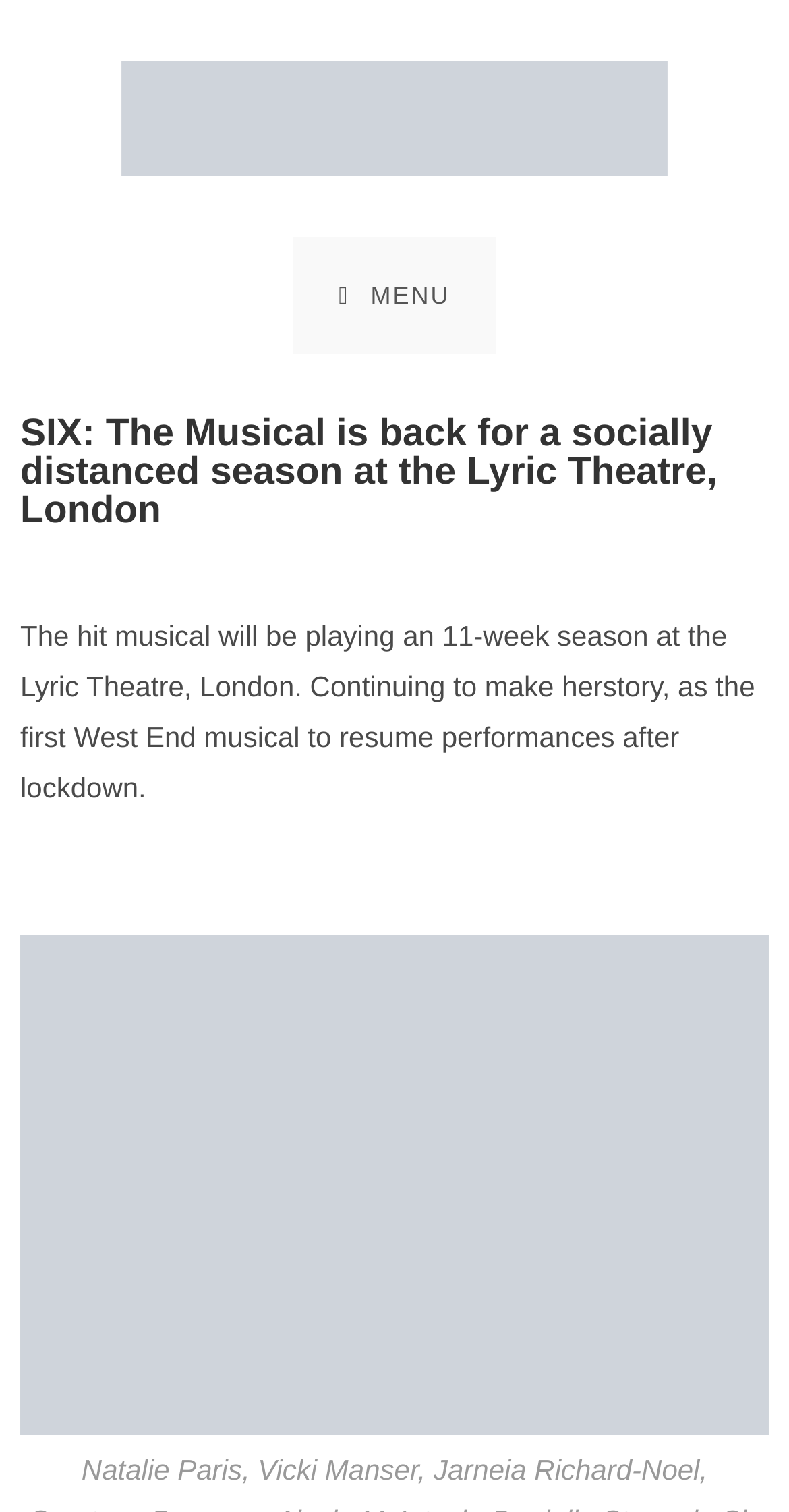Provide a short, one-word or phrase answer to the question below:
Where is the musical playing an 11-week season?

Lyric Theatre, London